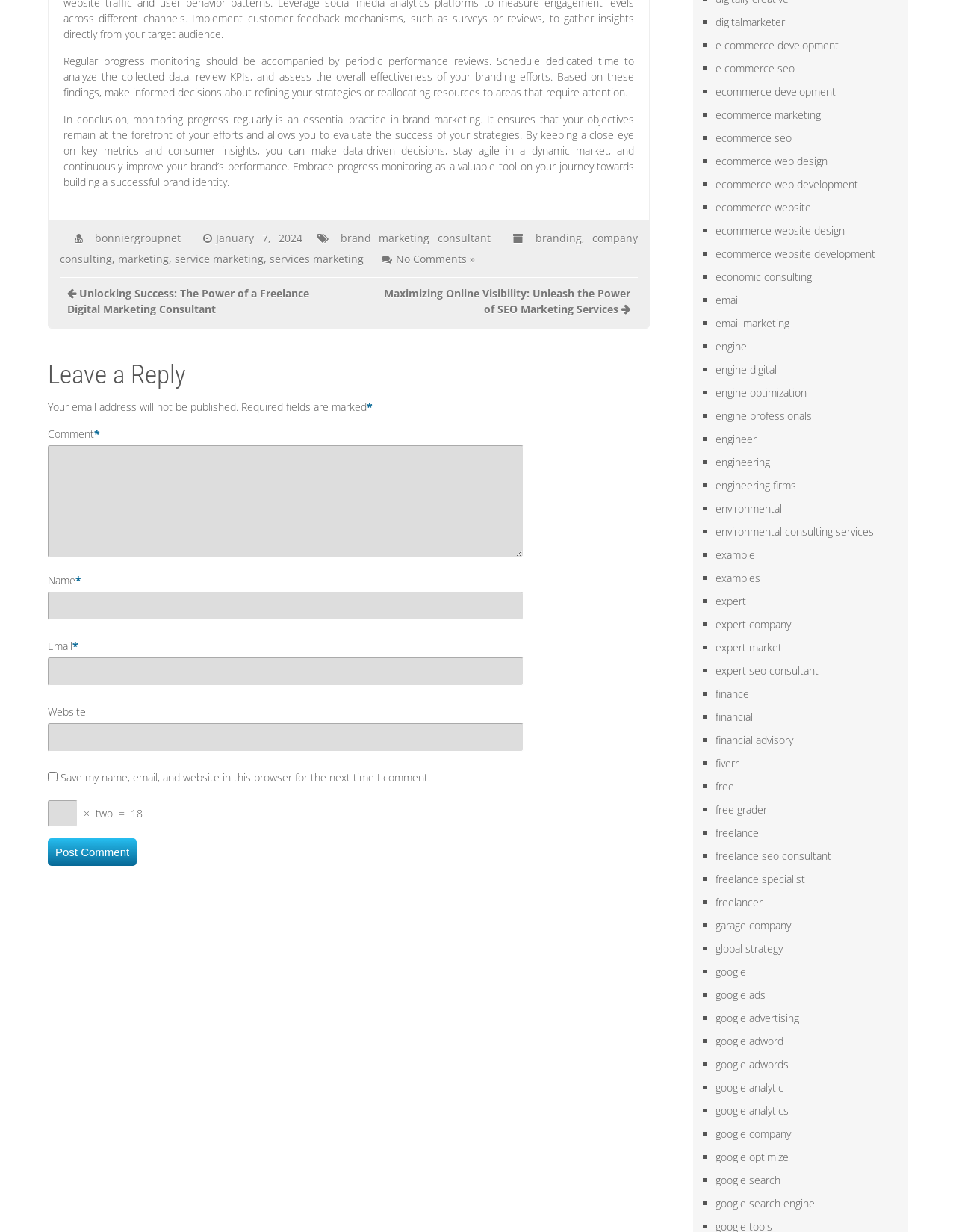Given the webpage screenshot, identify the bounding box of the UI element that matches this description: "email marketing".

[0.748, 0.256, 0.826, 0.268]